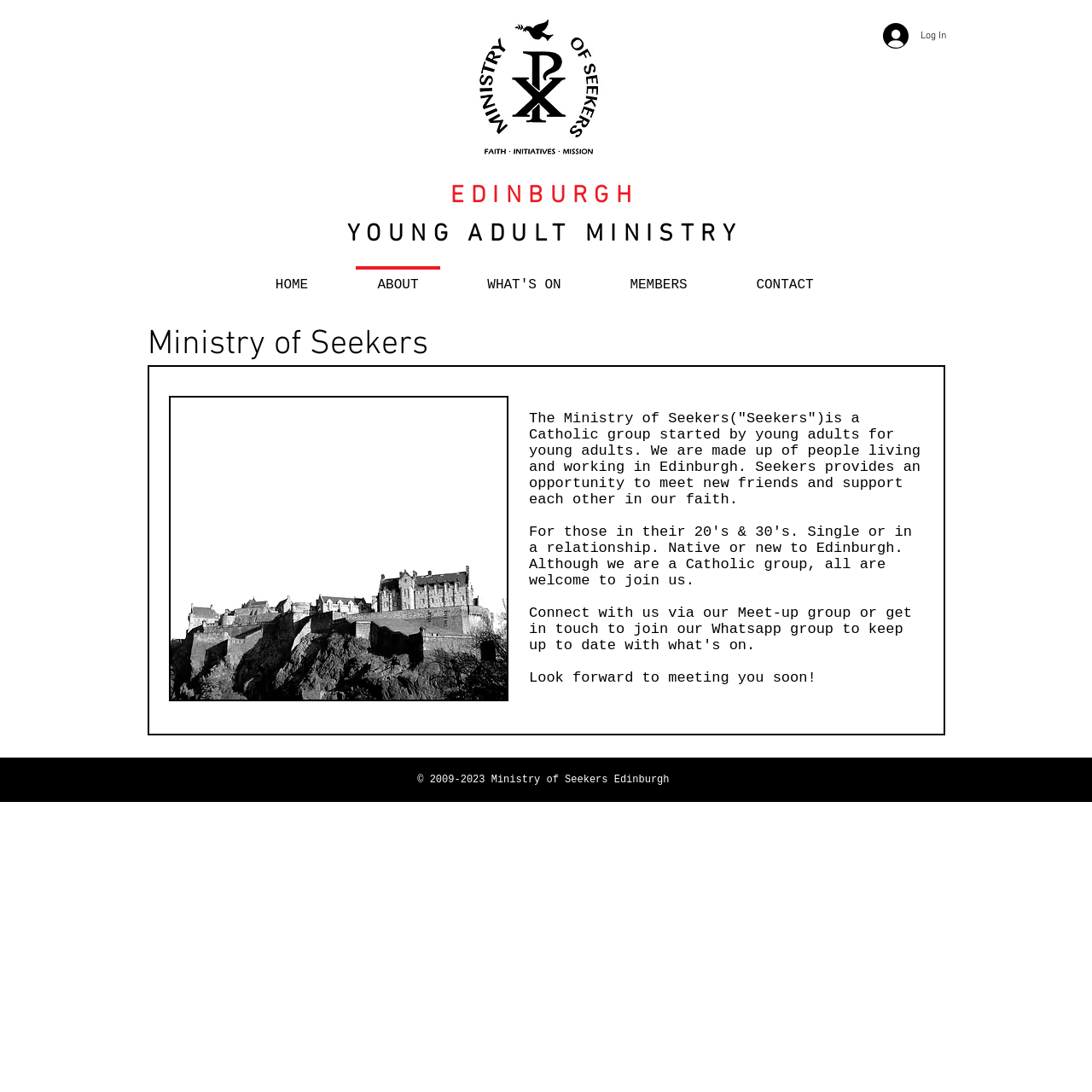Can you show the bounding box coordinates of the region to click on to complete the task described in the instruction: "Click the Ministry of Seekers logo"?

[0.431, 0.016, 0.556, 0.145]